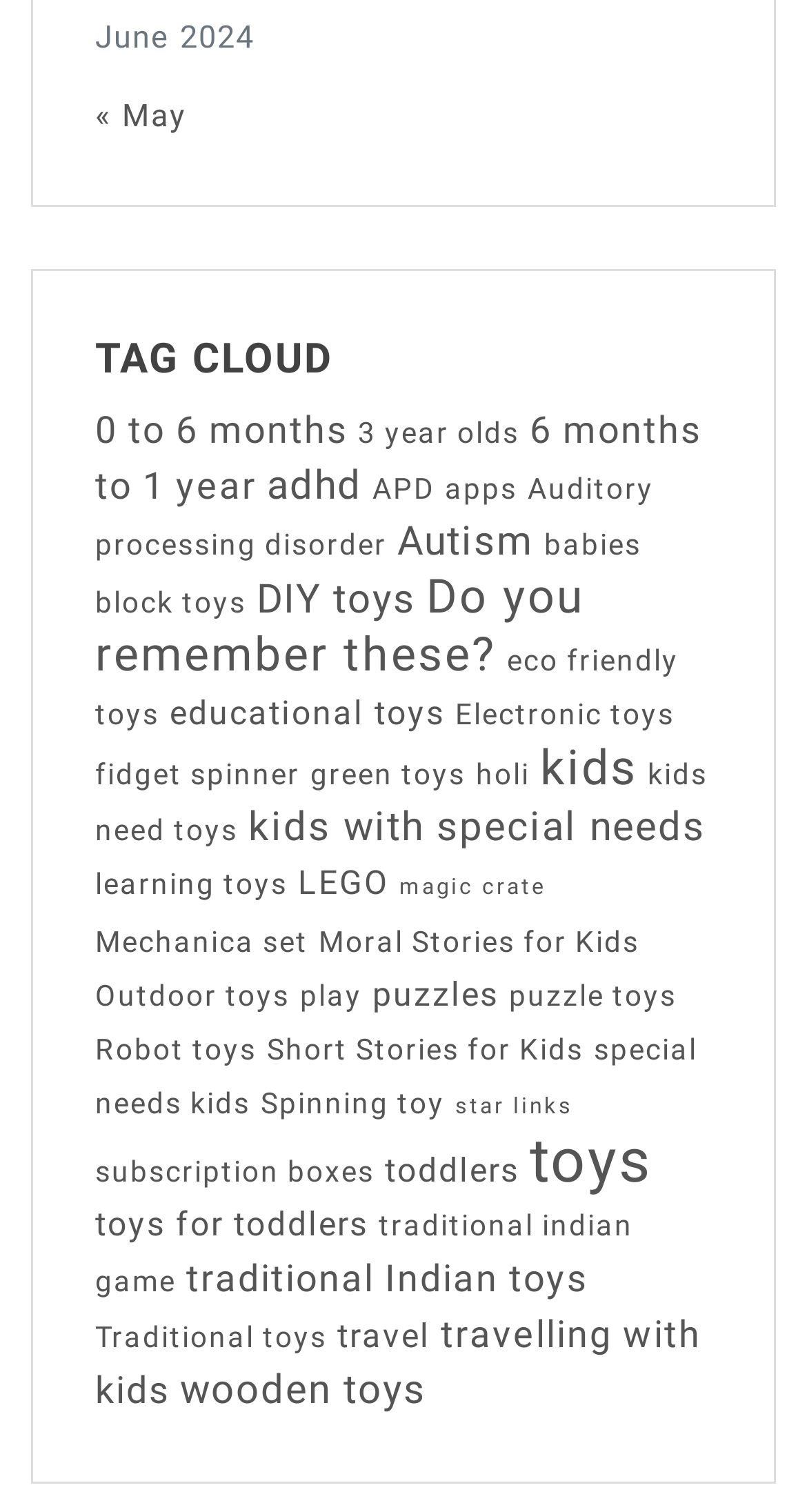What is the theme of the links in the middle section?
Could you answer the question with a detailed and thorough explanation?

The theme of the links in the middle section appears to be related to kids and toys, as indicated by the link texts such as 'kids', 'toys for toddlers', 'educational toys', and 'puzzle toys', which suggest a focus on children's play and learning.